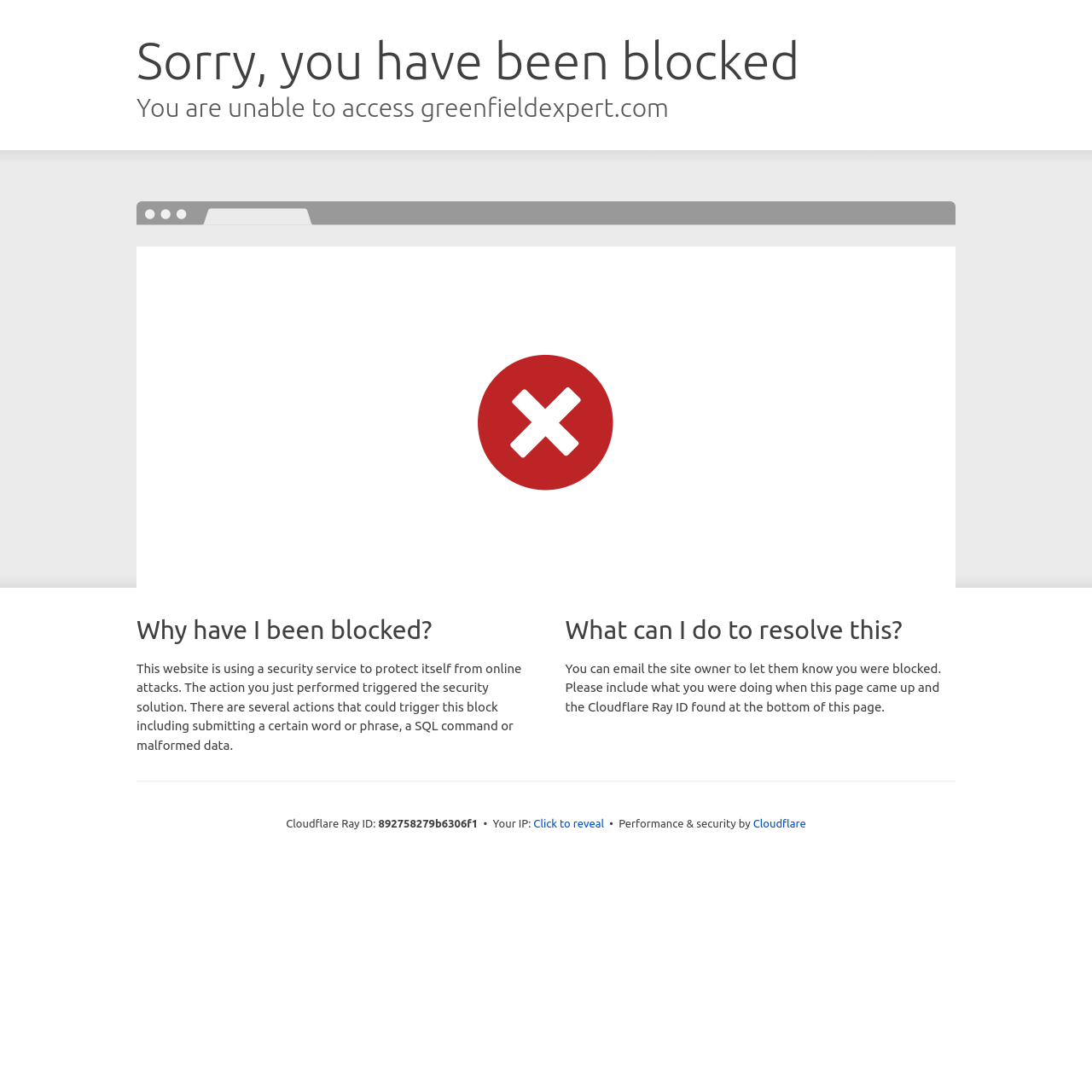Explain the contents of the webpage comprehensively.

The webpage is a Cloudflare error page, indicating that the user's access to a website has been blocked due to a security issue. At the top of the page, there are two headings: "Sorry, you have been blocked" and "You are unable to access greenfieldexpert.com". 

Below these headings, there is a section with a heading "Why have I been blocked?" followed by a paragraph of text explaining that the user's action triggered the security solution, and listing possible reasons for the block. 

To the right of this section, there is another section with a heading "What can I do to resolve this?" followed by a paragraph of text suggesting that the user can email the site owner to resolve the issue. 

At the bottom of the page, there is a section with technical information, including the Cloudflare Ray ID, the user's IP address, and a button to reveal the IP address. This section also includes a link to Cloudflare, indicating that the security service is provided by Cloudflare.